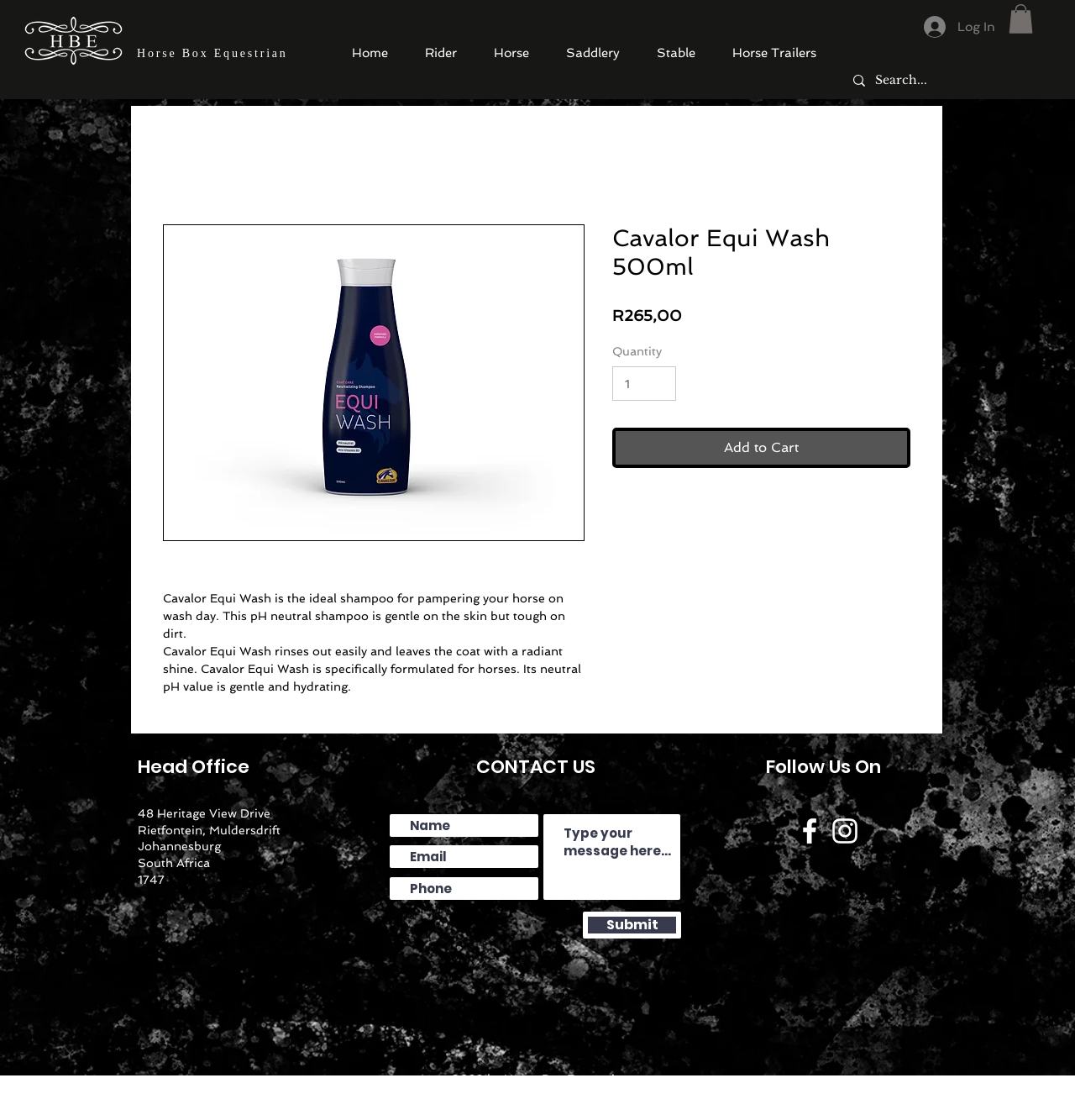Identify the bounding box coordinates of the clickable region necessary to fulfill the following instruction: "Get a quote". The bounding box coordinates should be four float numbers between 0 and 1, i.e., [left, top, right, bottom].

None